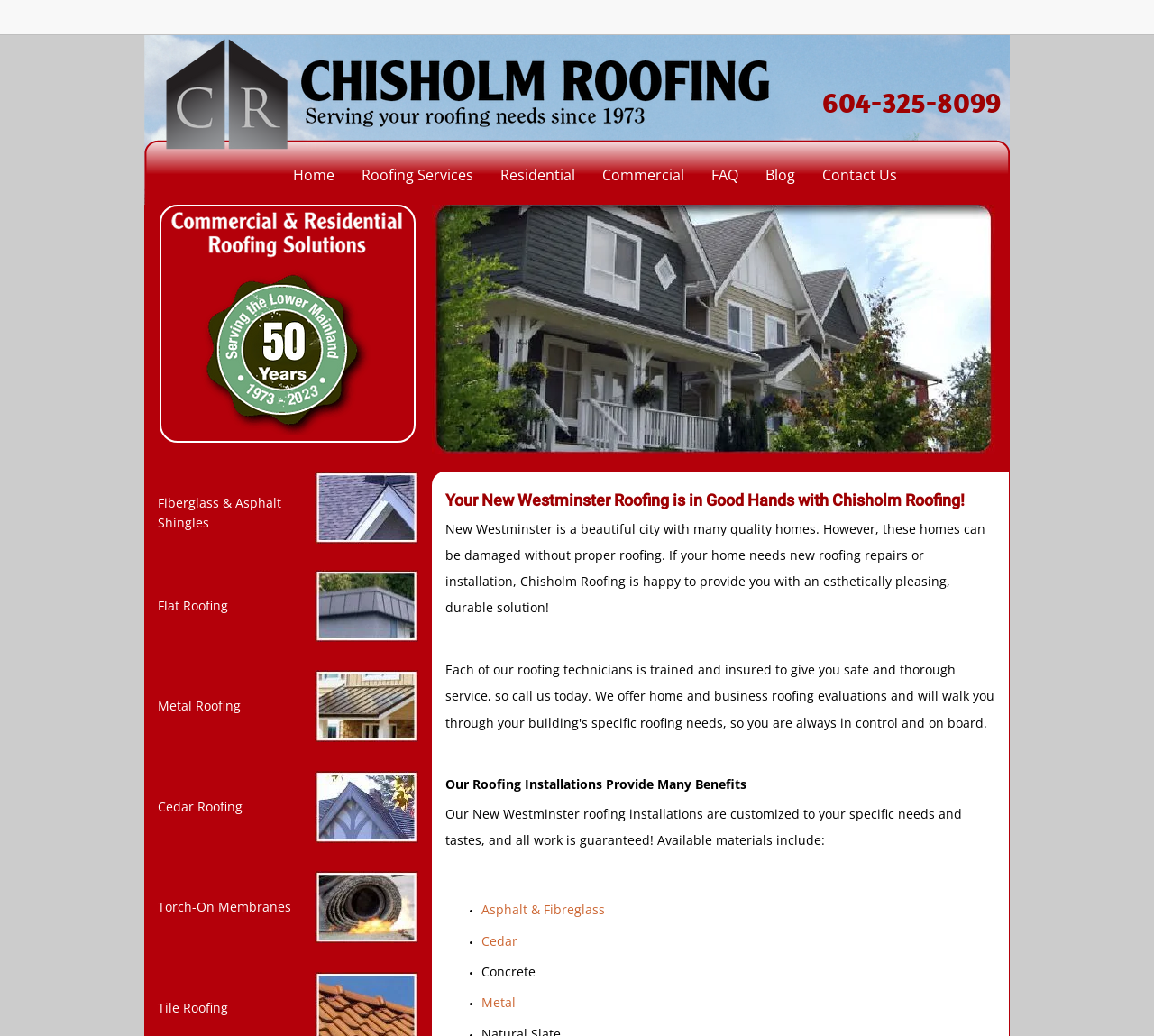What is the city where Chisholm Roofing provides its services?
Carefully examine the image and provide a detailed answer to the question.

I found the city where Chisholm Roofing provides its services by looking at the text description in the middle of the webpage, which mentions 'New Westminster' as the city where the roofing services are provided.